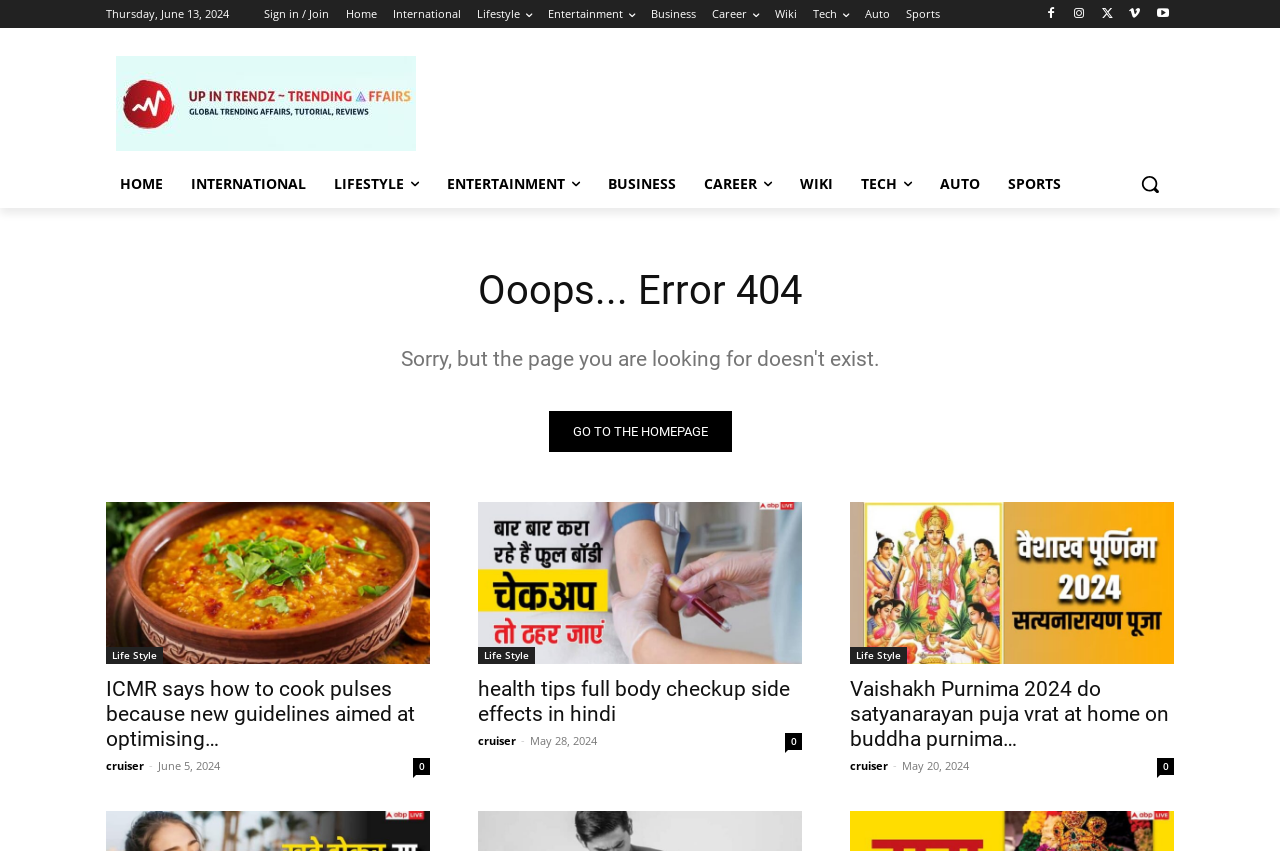Locate the bounding box coordinates of the area where you should click to accomplish the instruction: "Click on the 'Life Style' category".

[0.083, 0.76, 0.127, 0.78]